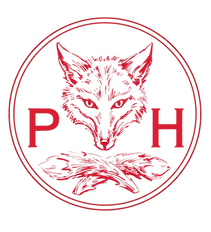Explain the image in a detailed way.

The image features a logo of the Piedmont Hounds, depicted in a striking red and white color scheme. Centered within a circular border, the design showcases a detailed illustration of a fox's head, characterized by its sharp features and intense gaze. Beneath the fox, two crossed items, resembling hound tools or related symbols, add a sense of craftsmanship and connection to hunting traditions. The initials "P" and "H" are prominently displayed on either side of the fox, reinforcing the brand identity. This logo represents the spirit of the Piedmont Hounds, reflecting their commitment to community engagement and their activities in the region, including events like the upcoming auction gala on March 15th, 2024, at the Middleburg Community Center.